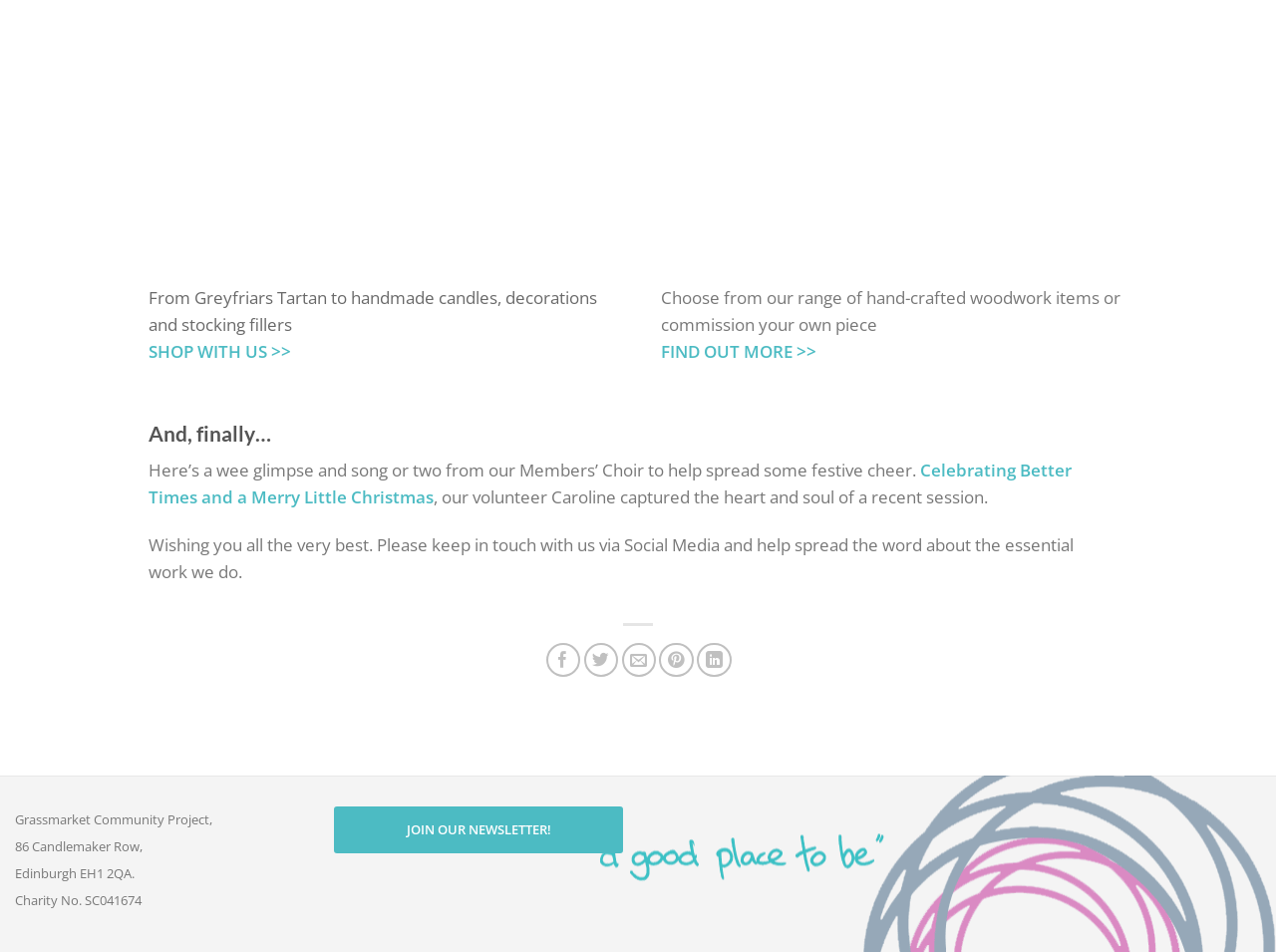Identify the bounding box of the UI element that matches this description: "Get A Quote".

None